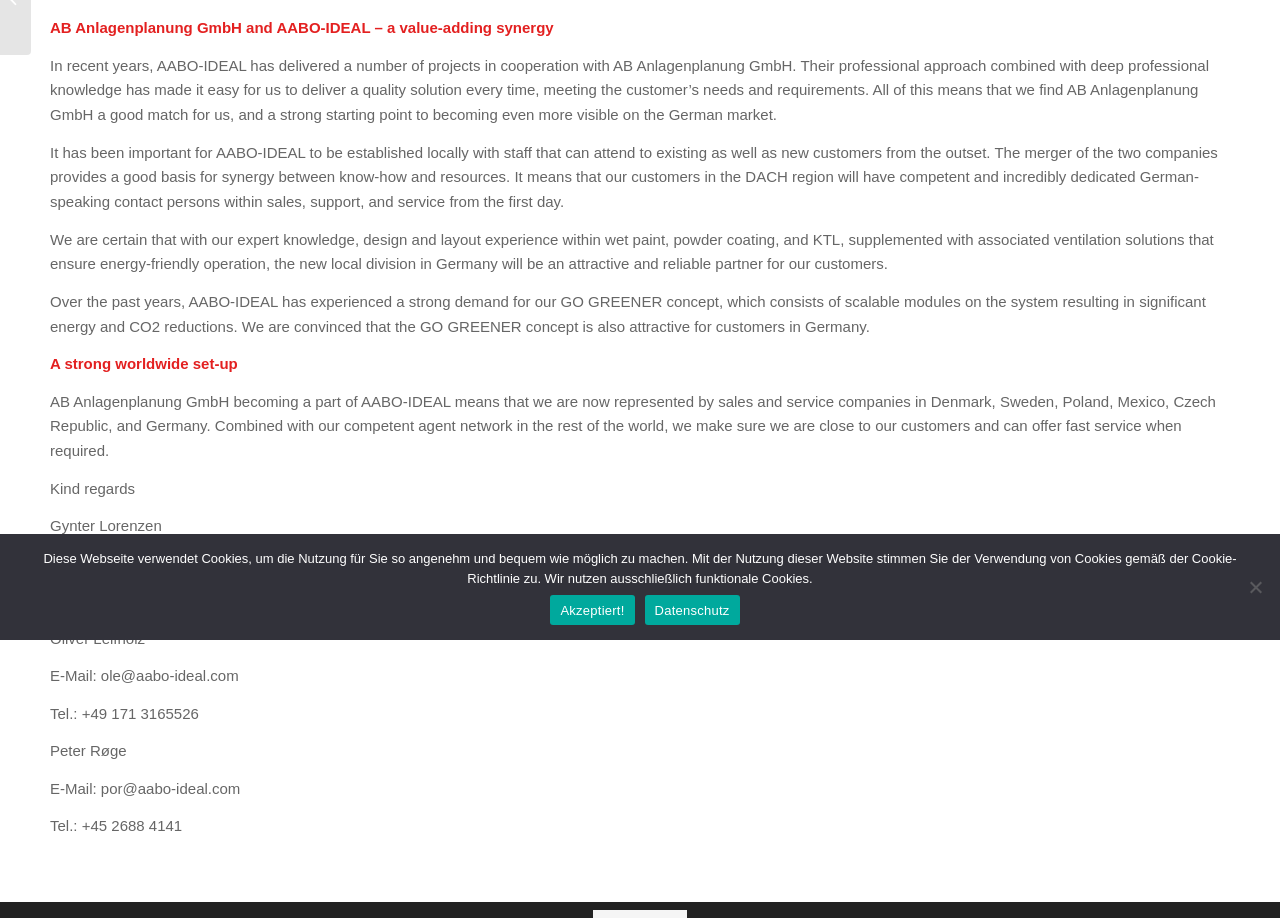Determine the bounding box for the described UI element: "parent_node: Enter Email name="input_2"".

None